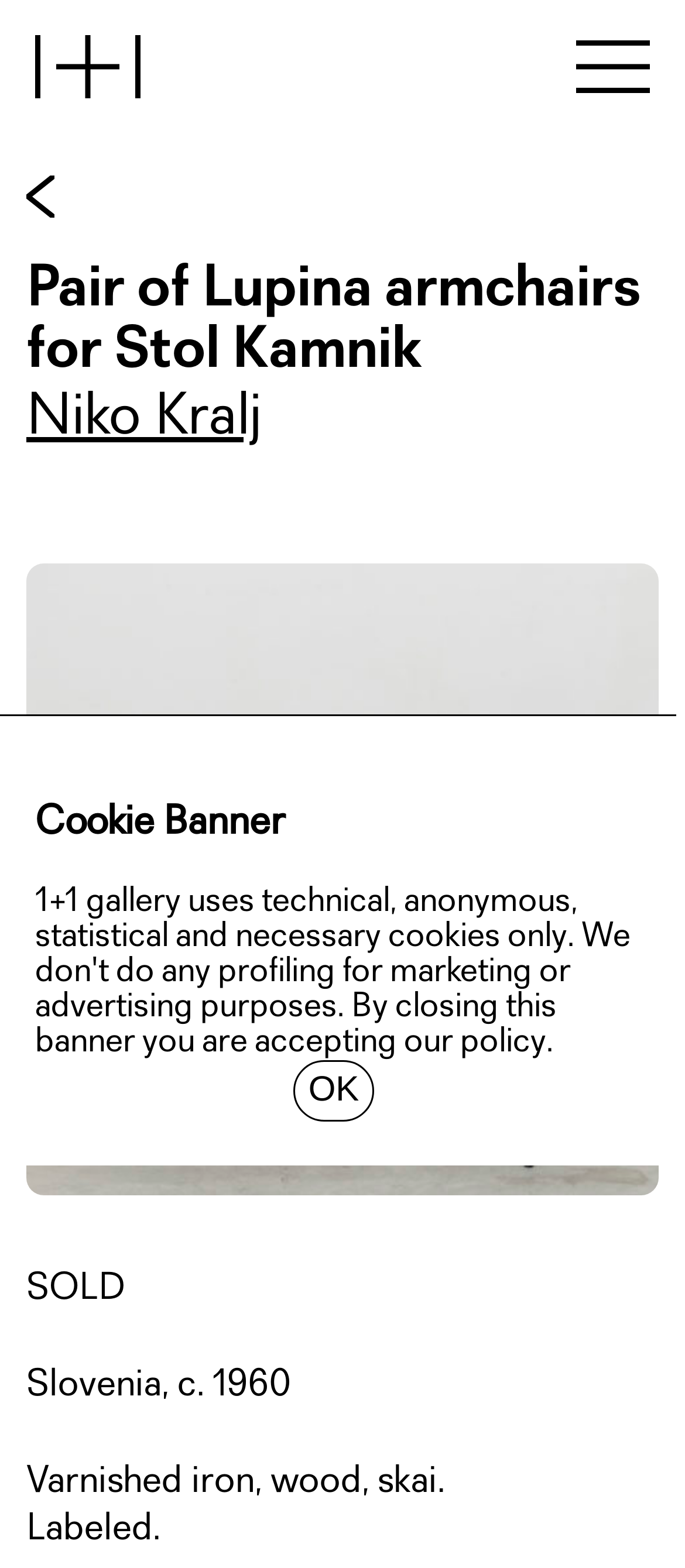Given the description "1", provide the bounding box coordinates of the corresponding UI element.

[0.118, 0.723, 0.164, 0.743]